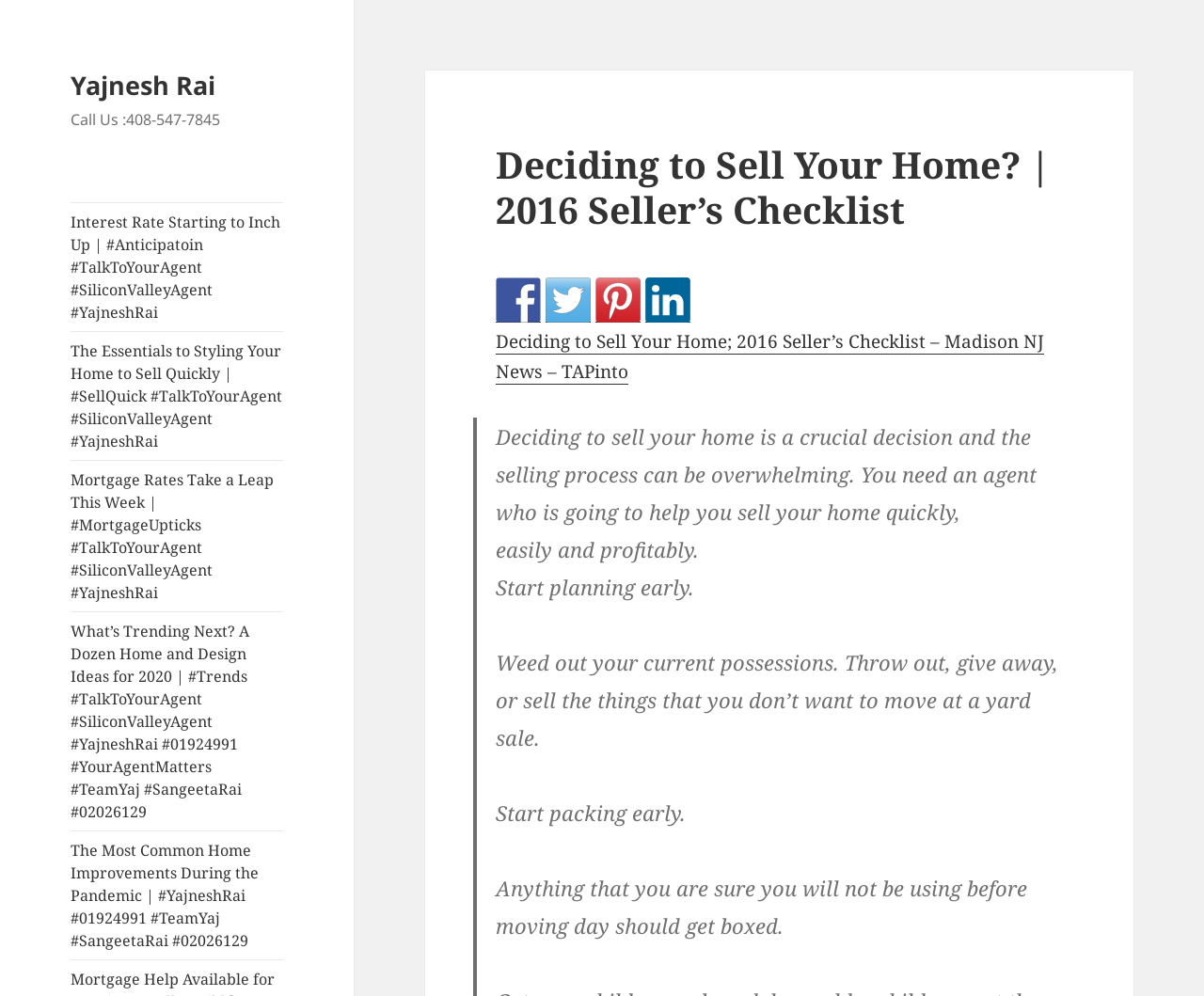Refer to the image and provide an in-depth answer to the question:
What is the purpose of the webpage?

I inferred the purpose of the webpage by reading the static text elements that provide tips and advice for home sellers, such as 'Deciding to sell your home is a crucial decision and the selling process can be overwhelming.' and 'Start planning early.'.